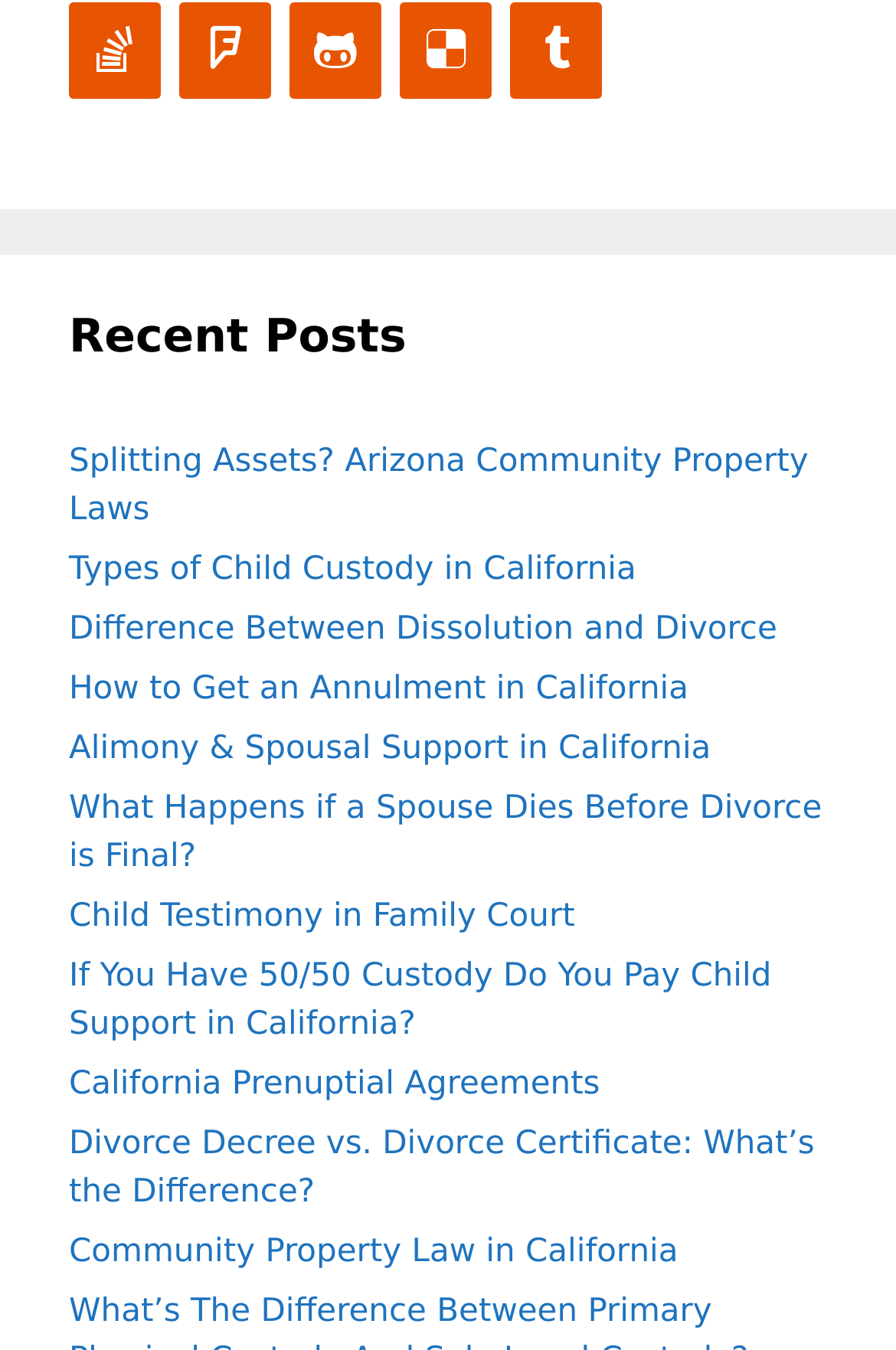Please give the bounding box coordinates of the area that should be clicked to fulfill the following instruction: "visit Stack Overflow". The coordinates should be in the format of four float numbers from 0 to 1, i.e., [left, top, right, bottom].

[0.077, 0.002, 0.179, 0.073]